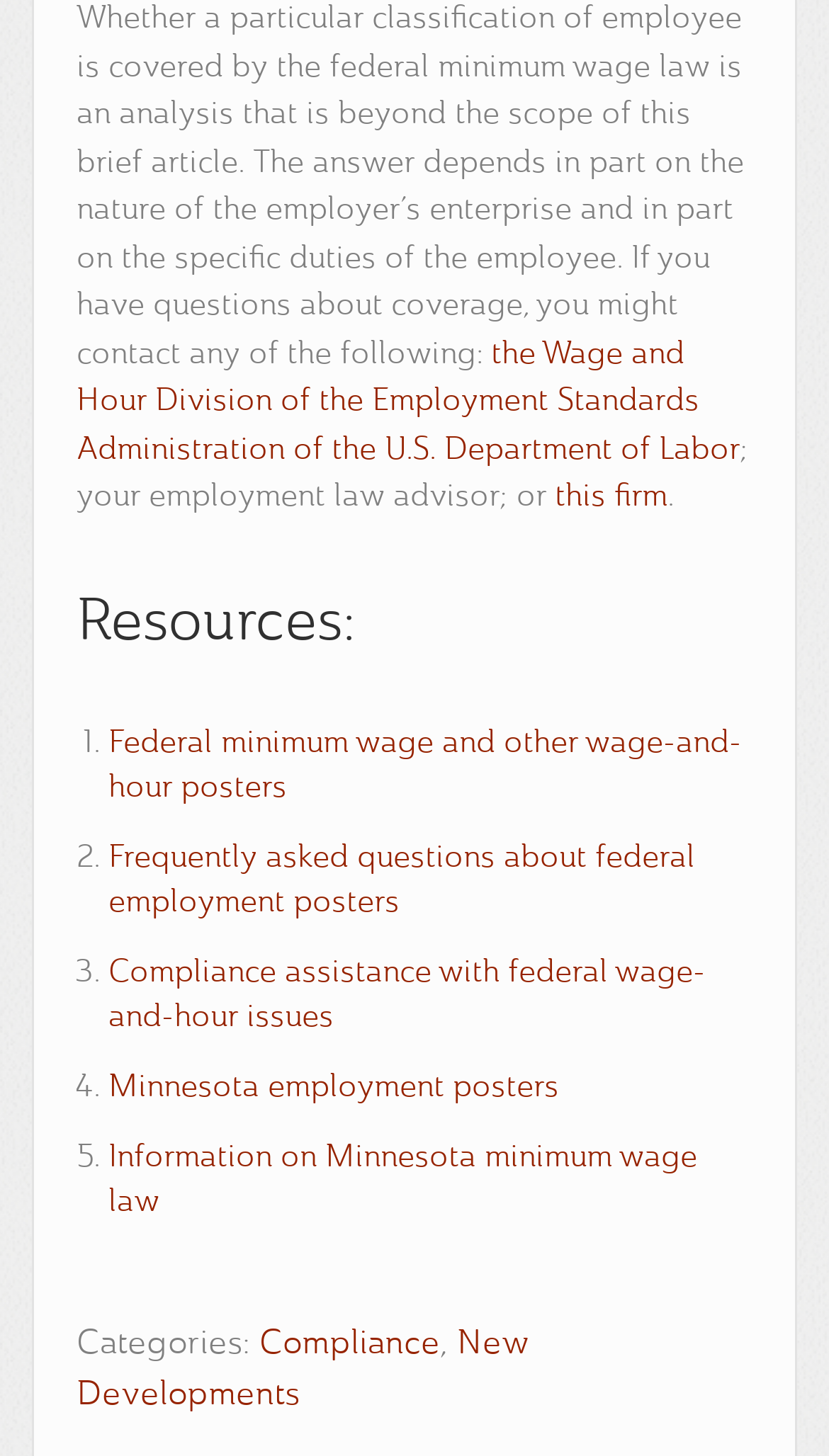Answer the question in one word or a short phrase:
How many categories are listed?

2